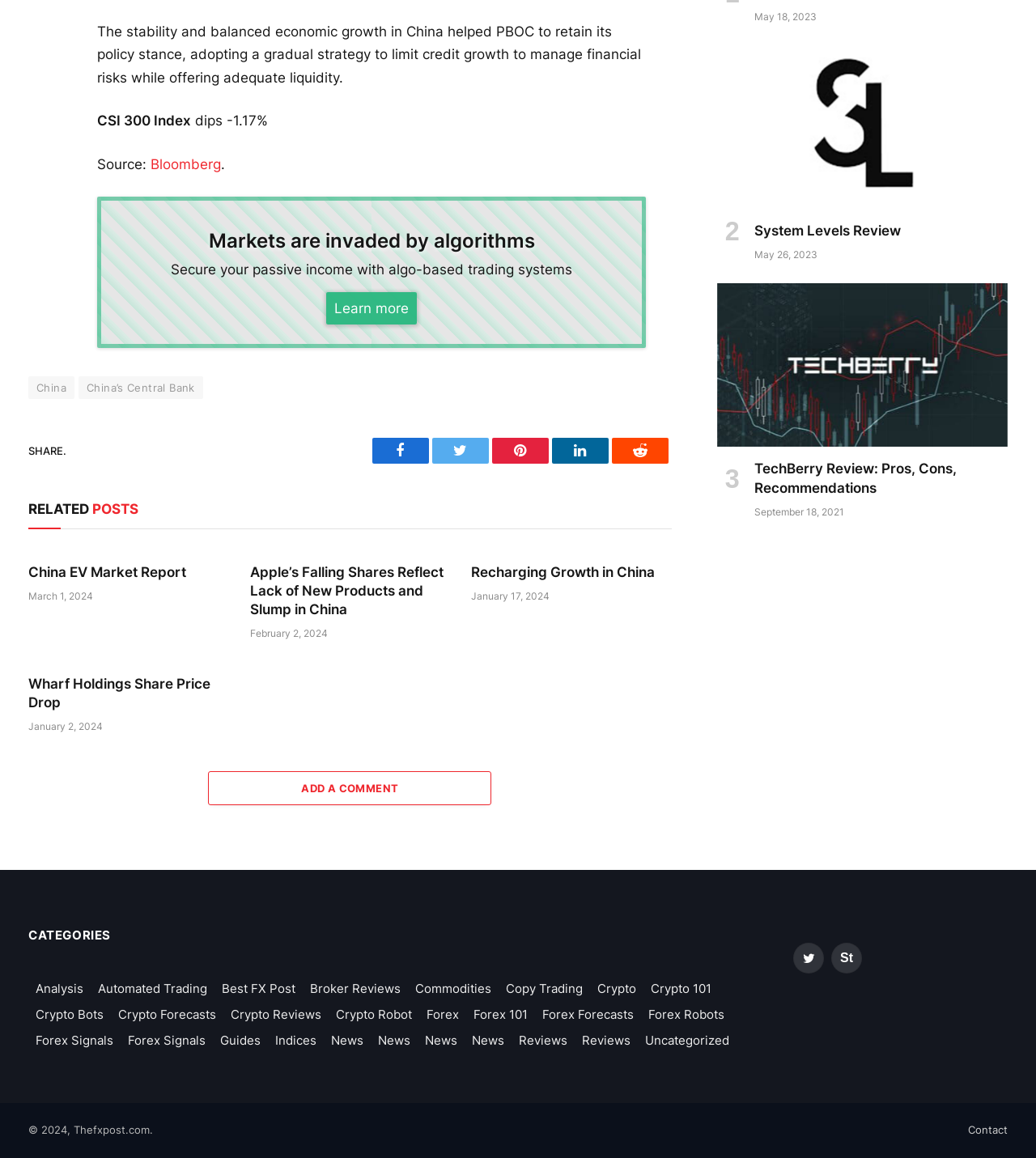Please look at the image and answer the question with a detailed explanation: What categories are available on the webpage?

The webpage provides a list of categories, including Analysis, Automated Trading, Best FX Post, Broker Reviews, Commodities, Copy Trading, Crypto, and many others. These categories appear to be related to finance, trading, and economics.